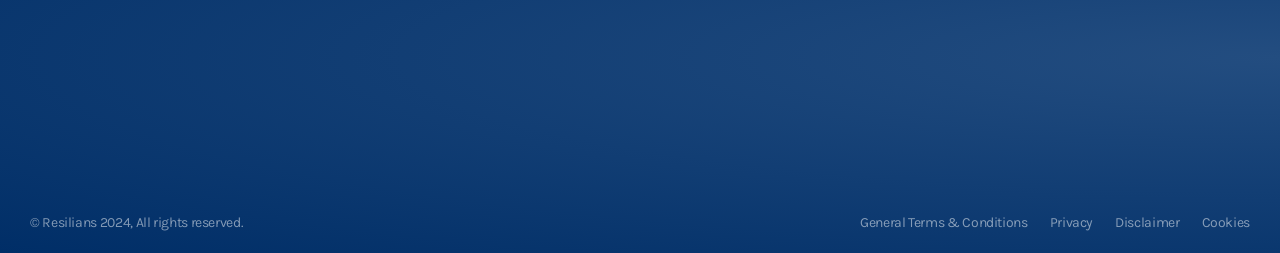Determine the bounding box coordinates for the element that should be clicked to follow this instruction: "Go to Employers". The coordinates should be given as four float numbers between 0 and 1, in the format [left, top, right, bottom].

[0.589, 0.059, 0.645, 0.147]